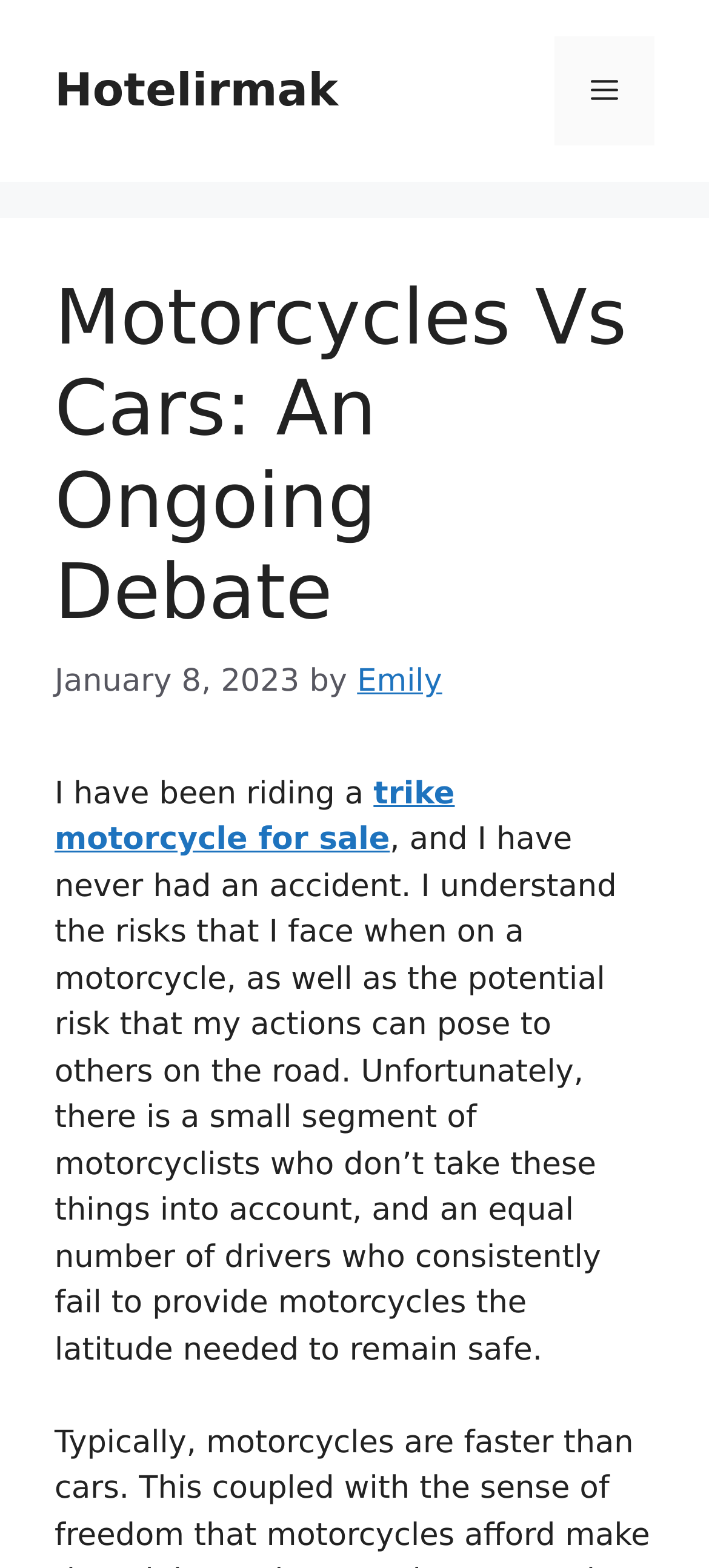What is the author's experience with accidents?
Provide a concise answer using a single word or phrase based on the image.

never had an accident